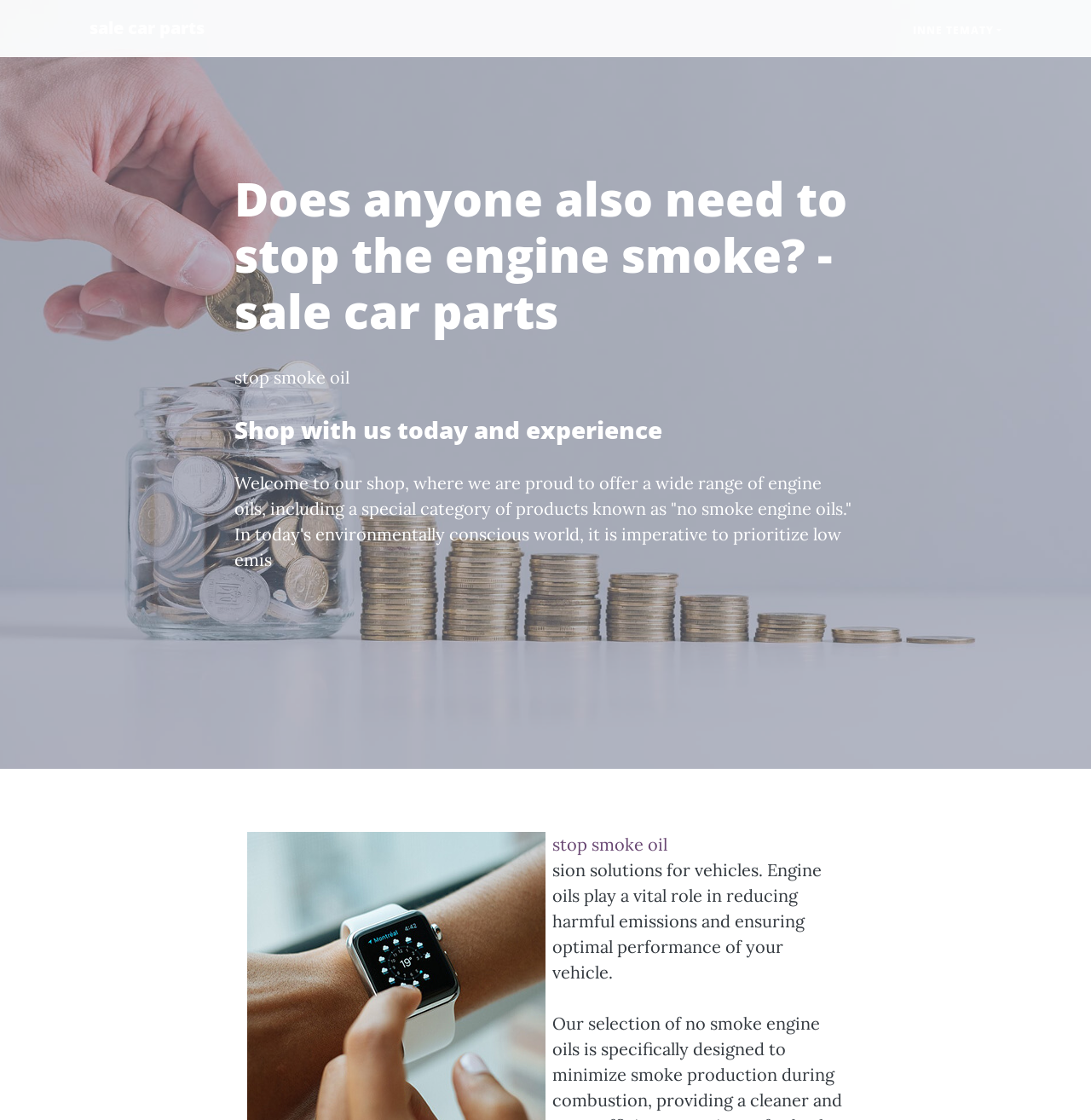Utilize the information from the image to answer the question in detail:
What is special about 'no smoke engine oils'?

The webpage mentions 'no smoke engine oils' in the context of 'today's environmentally conscious world', suggesting that these oils are special because they are environmentally friendly.